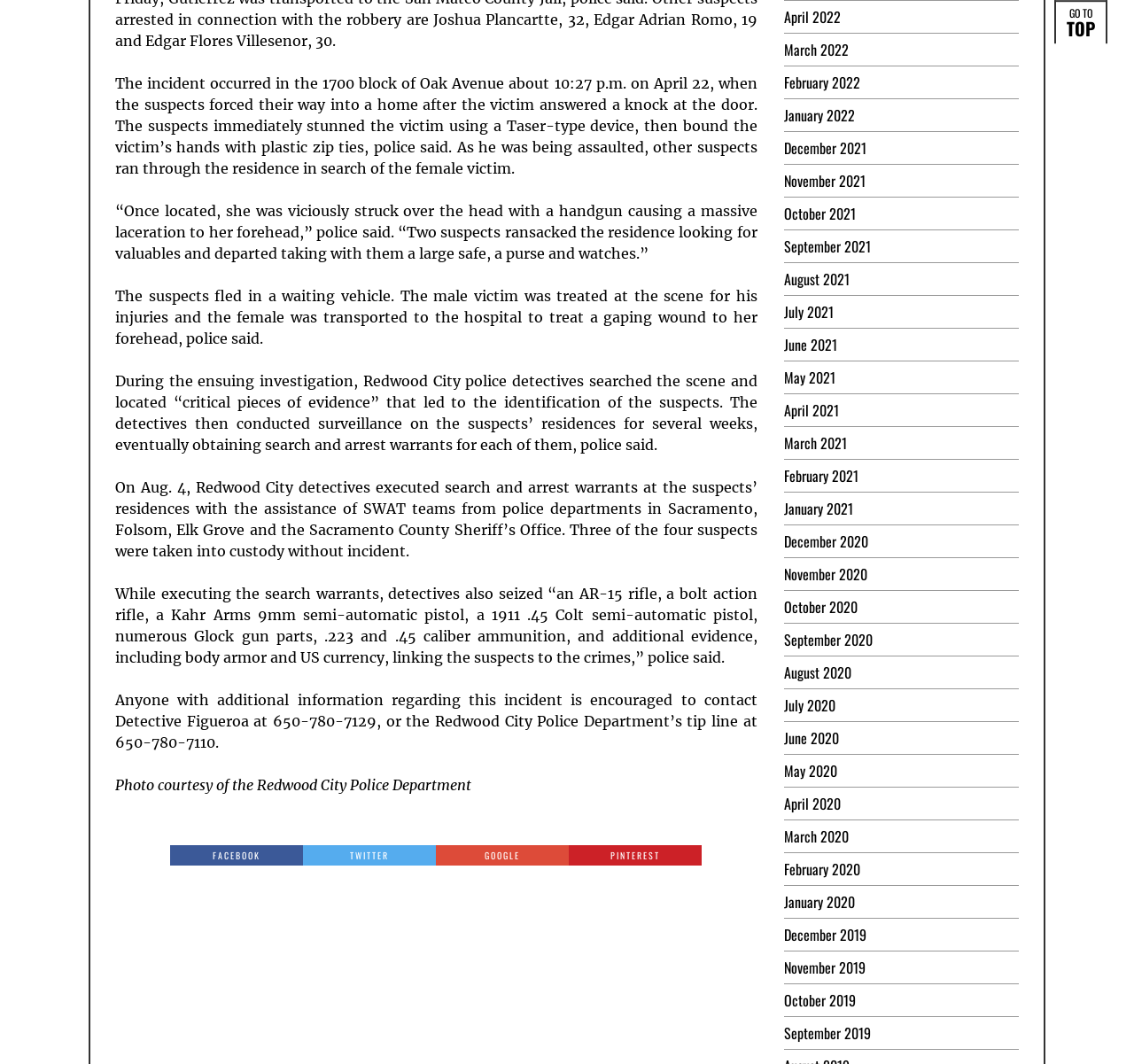Please answer the following question using a single word or phrase: 
How many suspects were taken into custody?

Three